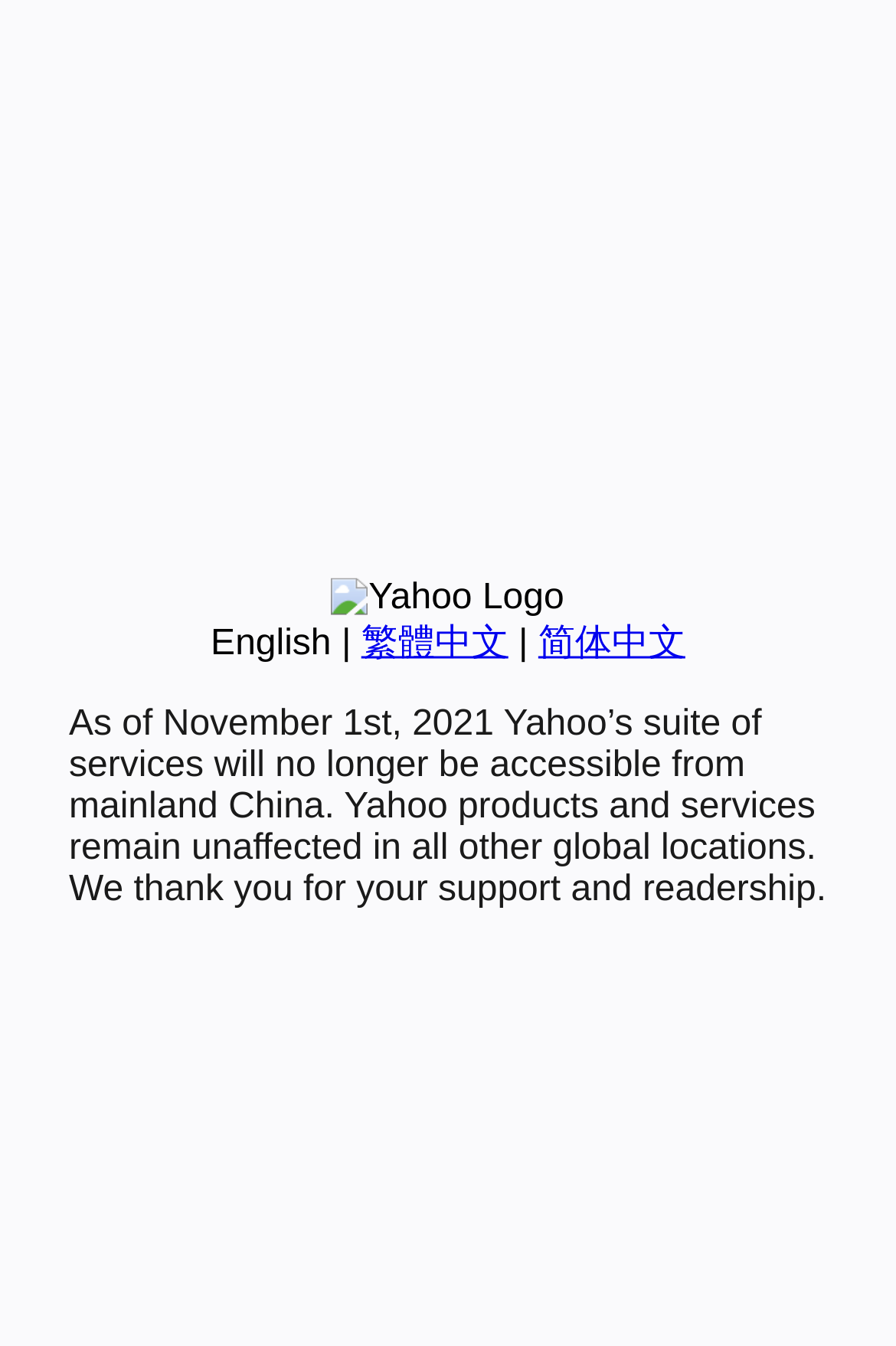Given the description "简体中文", determine the bounding box of the corresponding UI element.

[0.601, 0.464, 0.765, 0.493]